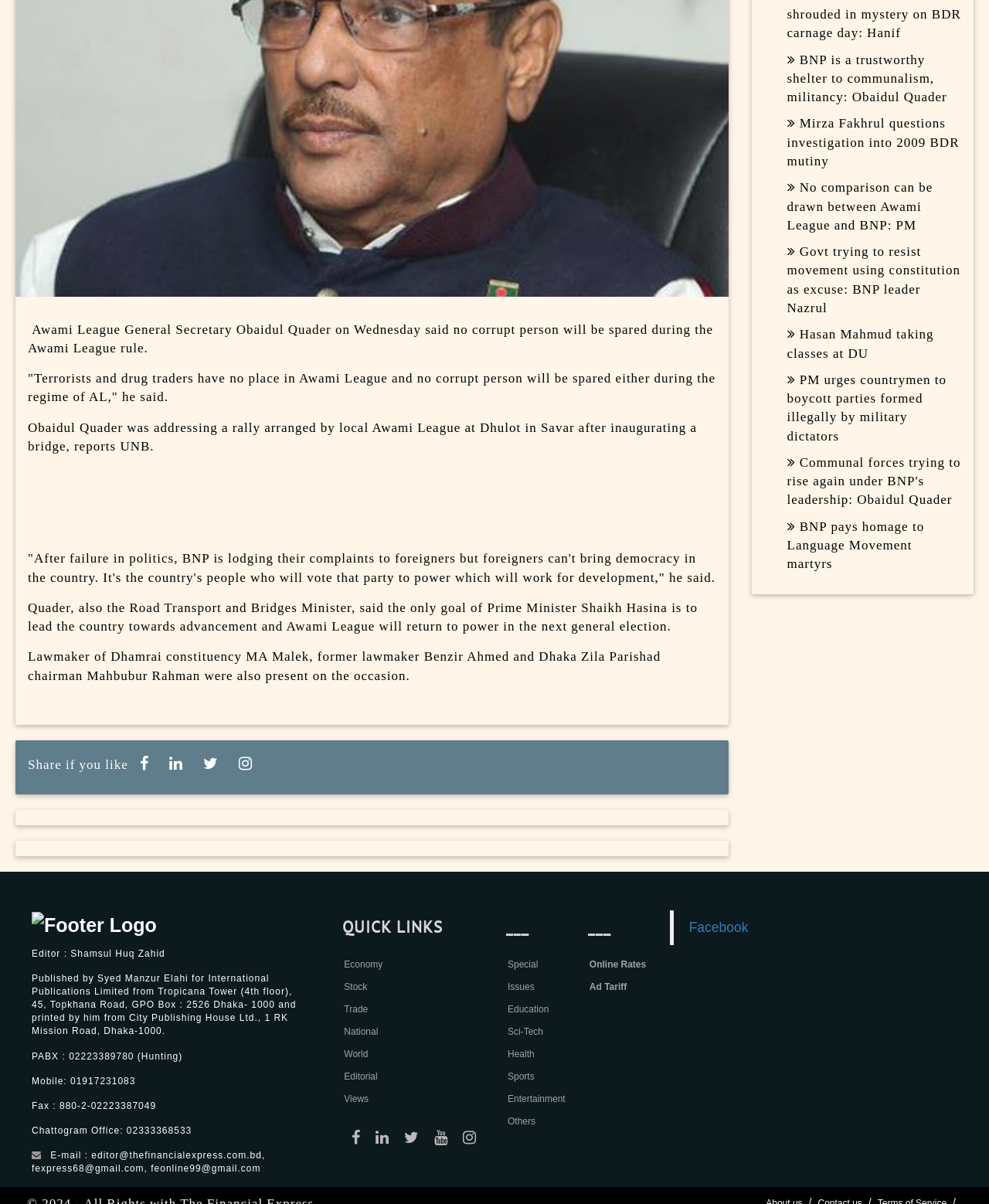Please determine the bounding box coordinates for the element with the description: "title="Visit on YouTube"".

[0.43, 0.928, 0.455, 0.959]